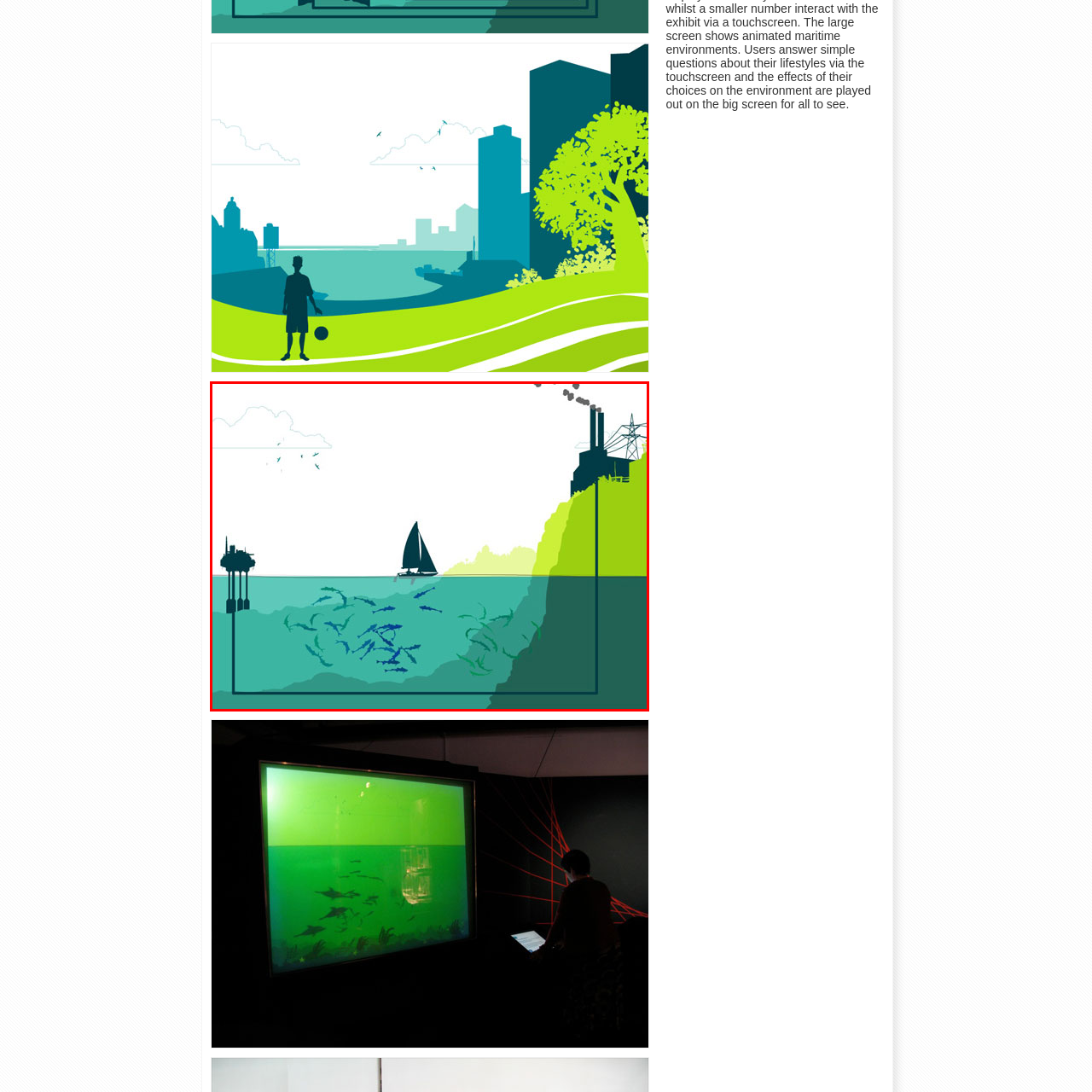Elaborate on the contents of the image marked by the red border.

The image features a vibrant and stylized representation of an oceanic scene. In the foreground, a group of illustrated fish swim gracefully through the water, illustrated in shades of blue and green, symbolizing the rich marine life beneath the surface. Above the waterline, a sailboat glides smoothly, its dark silhouette contrasting against a lighter background. 

To the right, industrial structures emit wisps of smoke, indicating human activity and its impact on the environment. The cliff on which these buildings stand is depicted in varying shades of green, highlighting the connection between marine ecosystems and coastal development. Above, a few clouds are visible, adding to the serene atmosphere of the scene, while birds are faintly illustrated, suggesting a dynamic interaction between air and sea. 

This artwork captures the delicate balance between nature and industry, urging viewers to consider the implications of human presence on ocean habitats.